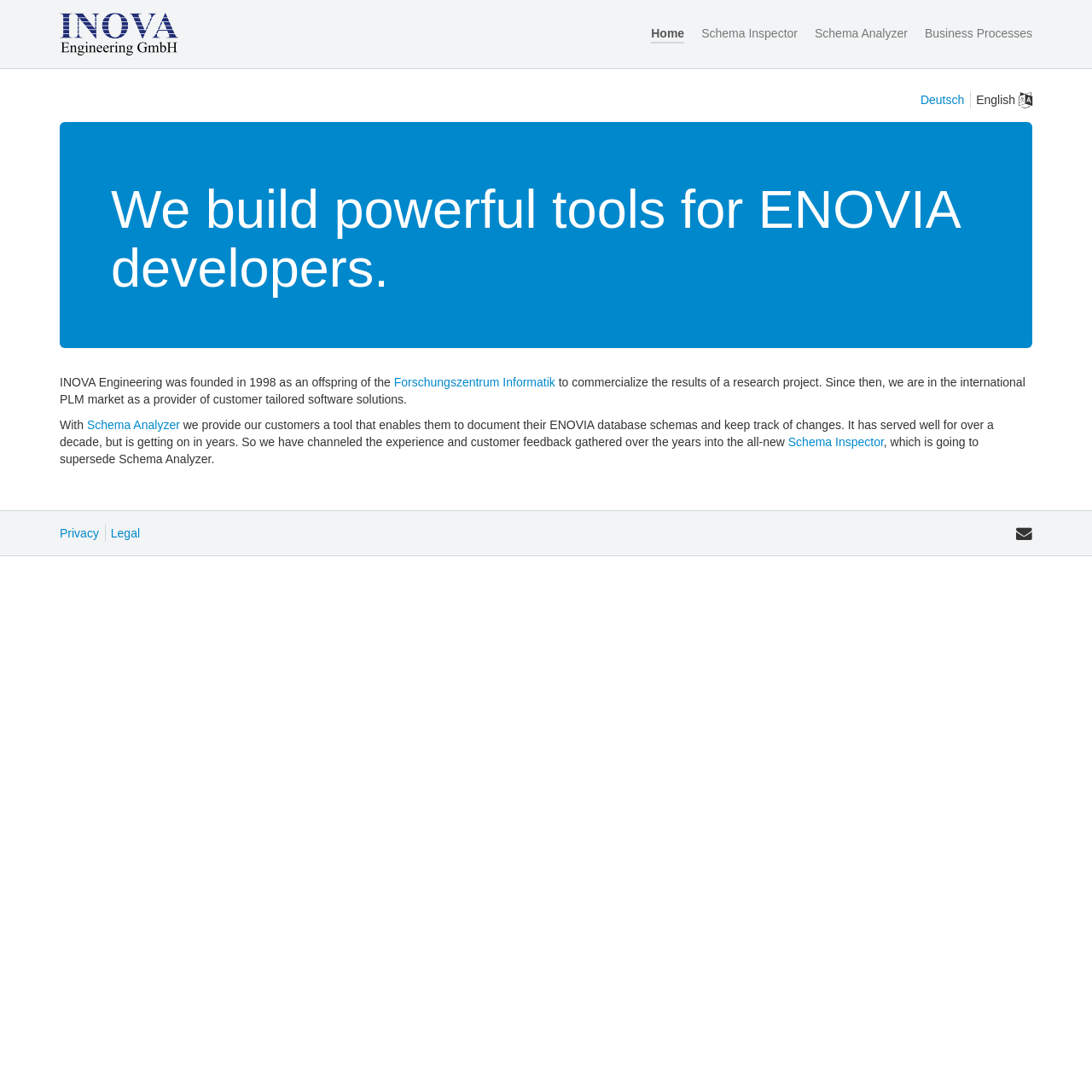Locate the bounding box coordinates of the region to be clicked to comply with the following instruction: "Check the Privacy policy". The coordinates must be four float numbers between 0 and 1, in the form [left, top, right, bottom].

[0.055, 0.482, 0.091, 0.494]